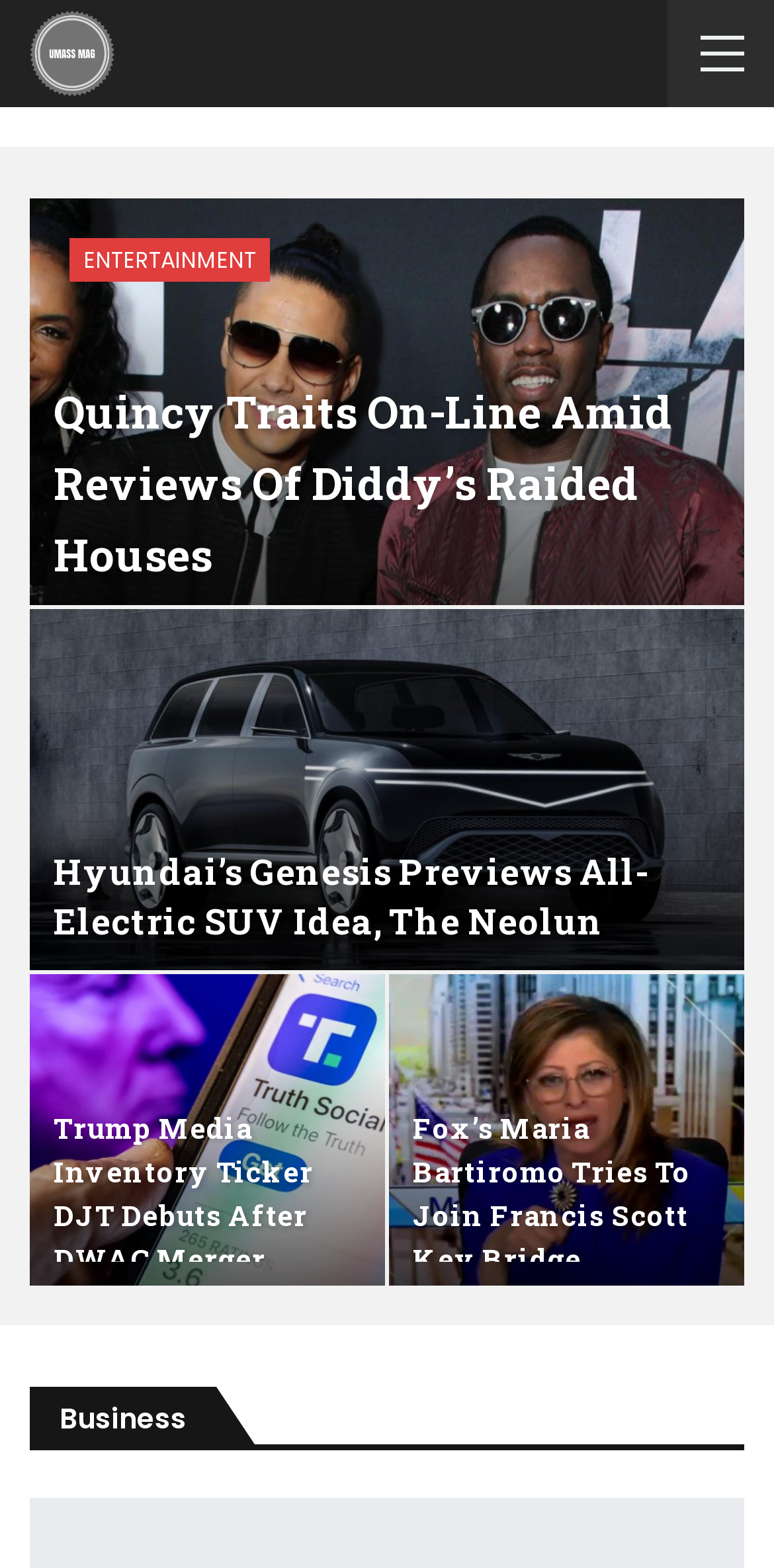Explain in detail what is displayed on the webpage.

The webpage appears to be a news or magazine website, with a prominent logo "UMASS MAG" at the top left corner. Below the logo, there are four articles or news sections, each with a heading and a link to the full article. 

The first article is about Quincy Traits and Diddy's raided houses, with a heading and two links to the same article. This article is positioned at the top center of the page. 

The second article is about Hyundai's Genesis and an all-electric SUV idea, with a heading and two links to the same article. This article is positioned below the first one, still at the center of the page.

The third article is about Trump Media and its inventory ticker, with a heading and two links to the same article. This article is positioned at the bottom left corner of the page.

The fourth article is about Fox's Maria Bartiromo and the Francis Scott Key Bridge collapse, with a heading and two links to the same article. This article is positioned at the bottom right corner of the page.

At the very bottom of the page, there is a heading "Business" with a link to a business section or page.